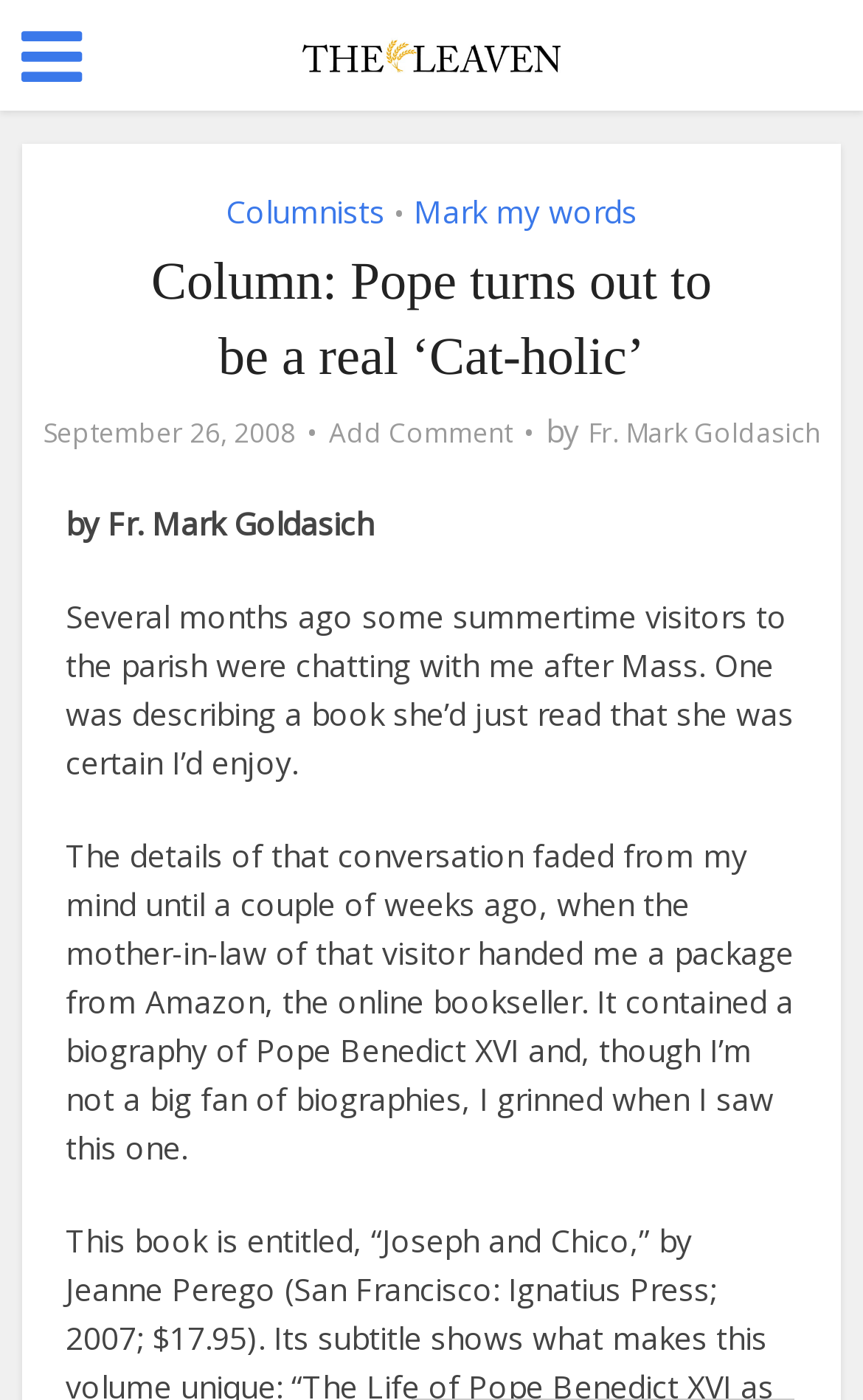Identify the bounding box coordinates for the UI element described by the following text: "Columnists". Provide the coordinates as four float numbers between 0 and 1, in the format [left, top, right, bottom].

[0.262, 0.136, 0.446, 0.166]